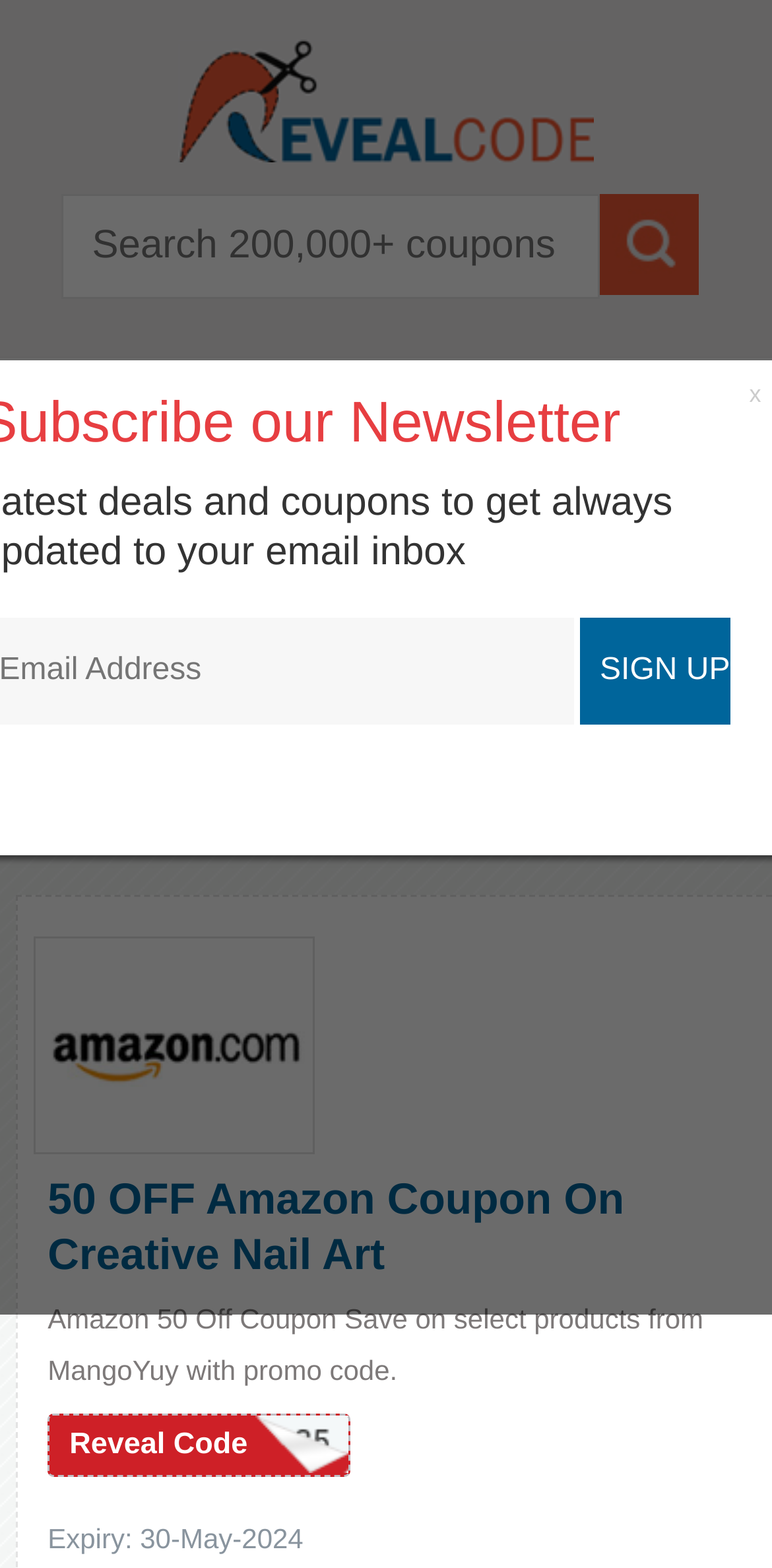Using the element description: "x", determine the bounding box coordinates. The coordinates should be in the format [left, top, right, bottom], with values between 0 and 1.

[0.971, 0.242, 0.986, 0.261]